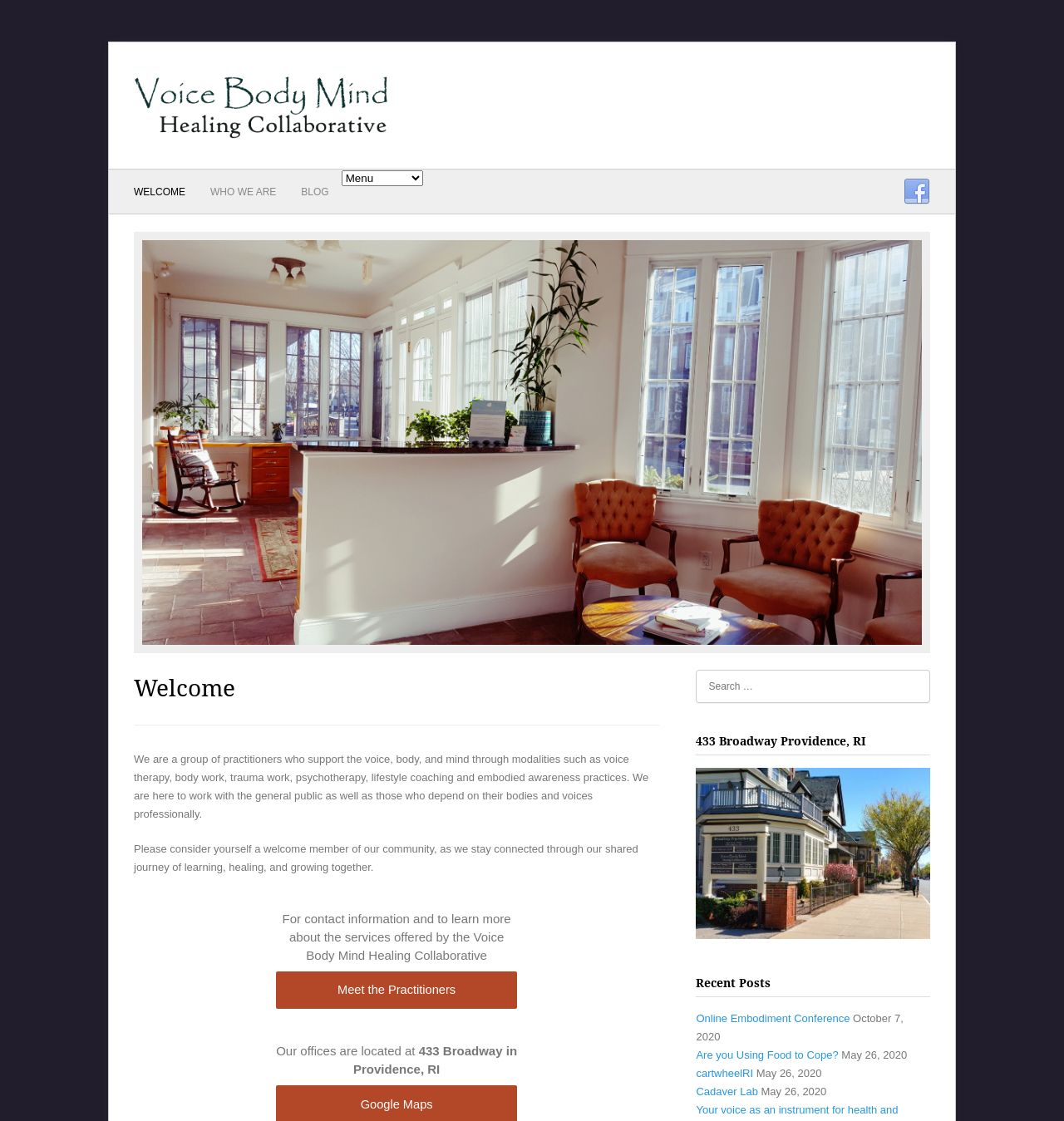What type of practitioners are part of Voice Body Mind?
Examine the image closely and answer the question with as much detail as possible.

I found the answer by looking at the text 'We are a group of practitioners who support the voice, body, and mind...' which is located at the top of the page and describes the type of practitioners that are part of Voice Body Mind.